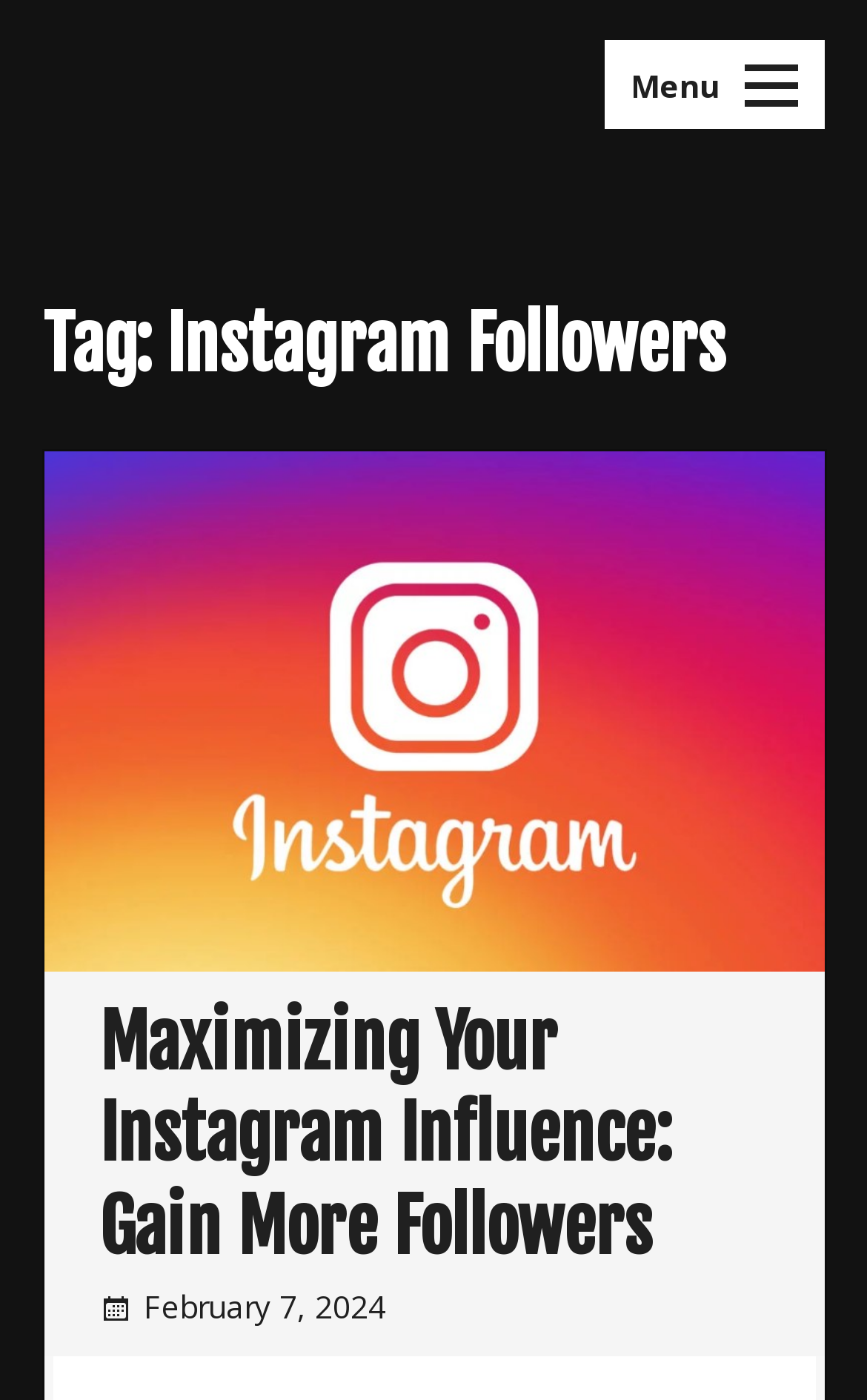From the screenshot, find the bounding box of the UI element matching this description: "Menu". Supply the bounding box coordinates in the form [left, top, right, bottom], each a float between 0 and 1.

[0.696, 0.028, 0.95, 0.091]